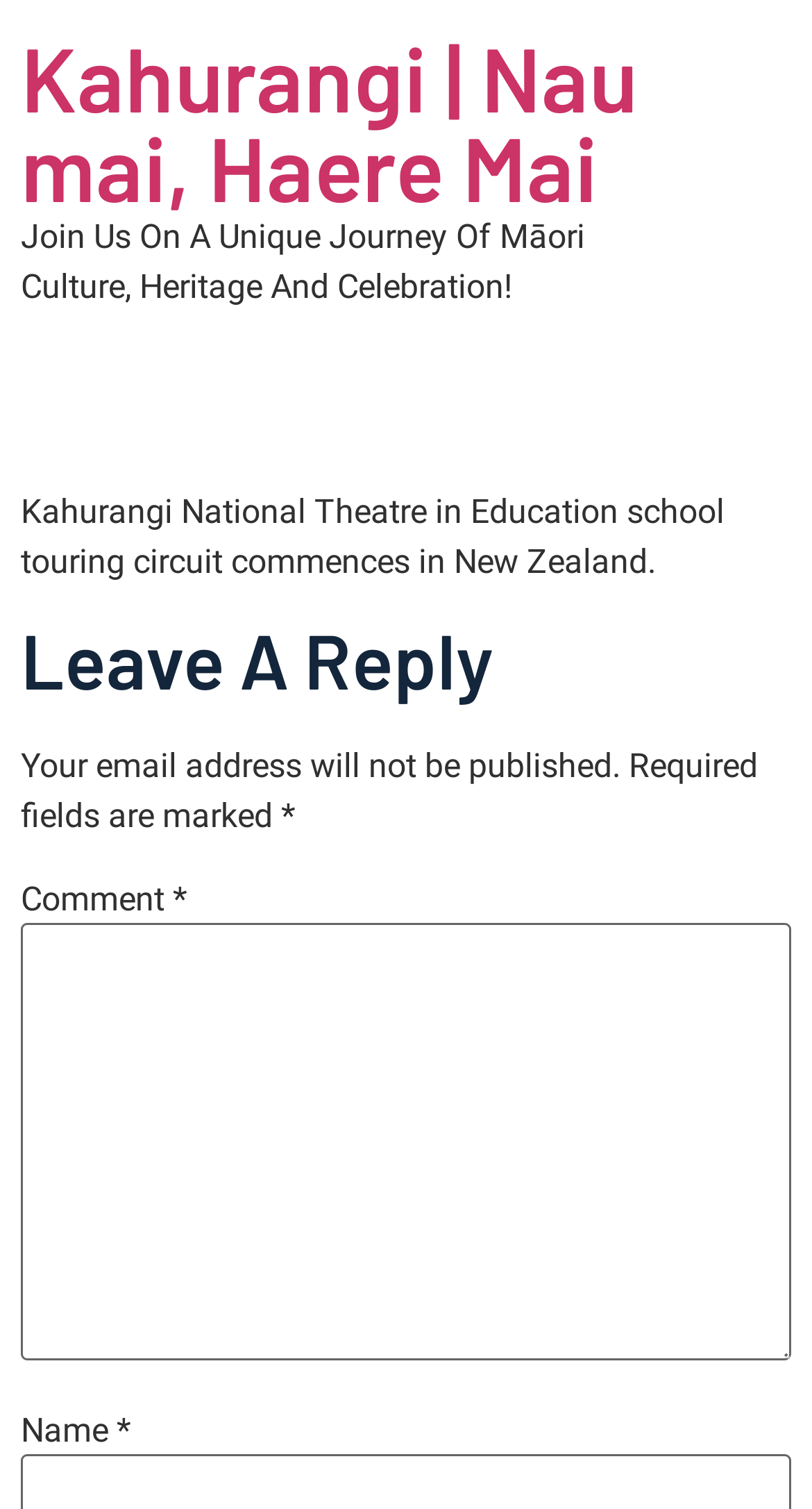What is the purpose of the textbox?
Refer to the screenshot and deliver a thorough answer to the question presented.

The textbox has a label 'Comment *' and is required, which suggests that it is used to leave a comment. Additionally, the surrounding text 'Leave A Reply' and 'Your email address will not be published.' further supports this conclusion.